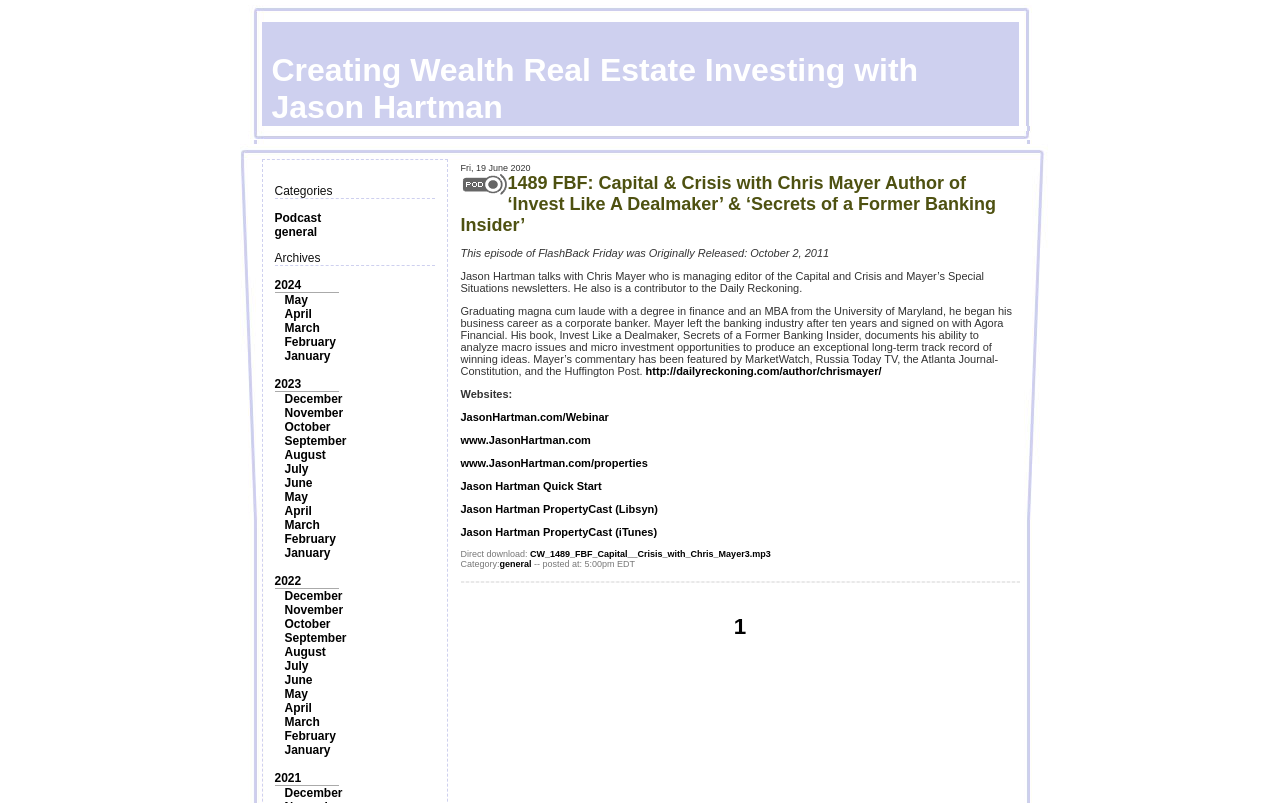Provide a brief response using a word or short phrase to this question:
What is the category of the podcast episode?

general